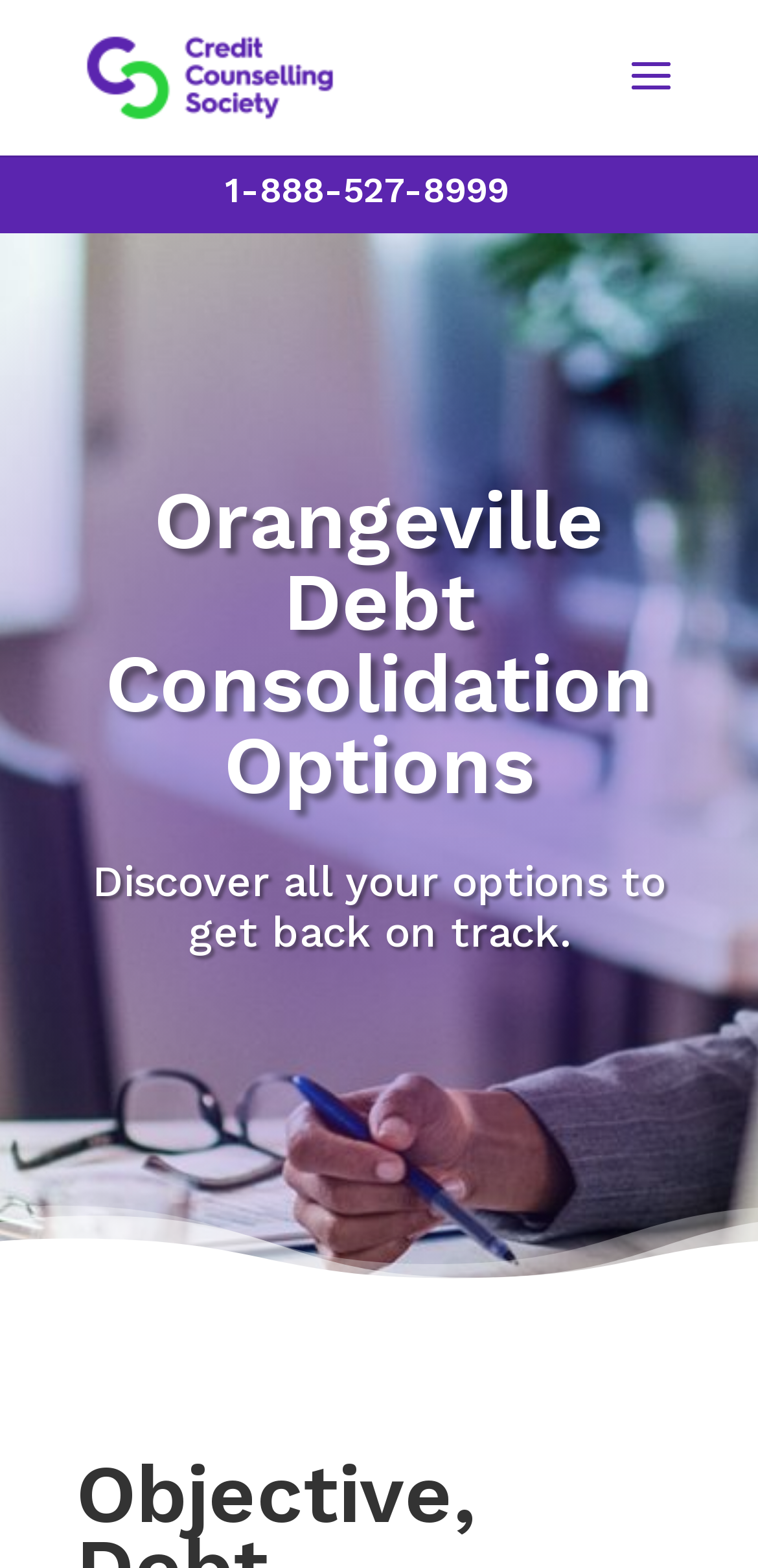Give a detailed overview of the webpage's appearance and contents.

The webpage is about debt consolidation options in Orangeville, Ontario, and debt relief. At the top right corner, there is a search link accompanied by a search icon. Below it, in the top center, there is a phone number link "1-888-527-8999". On the top left, there is a link to "Credit Counselling Society" with its logo beside it. 

The main content starts with a heading "Orangeville Debt Consolidation Options" in the middle of the page. Below the heading, there is a paragraph of text that reads "Discover all your options to get back on track."